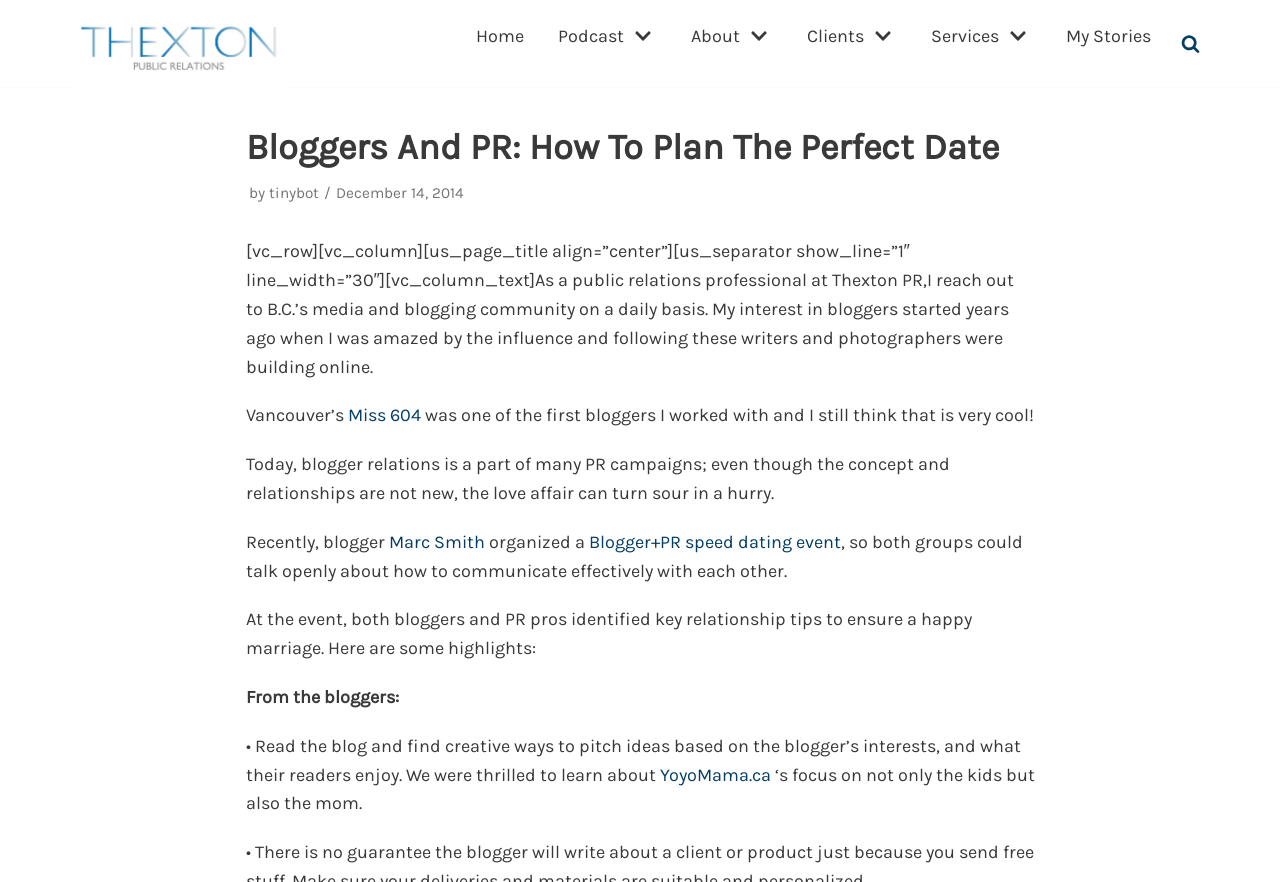Please provide a short answer using a single word or phrase for the question:
What is the date mentioned in the article?

December 14, 2014